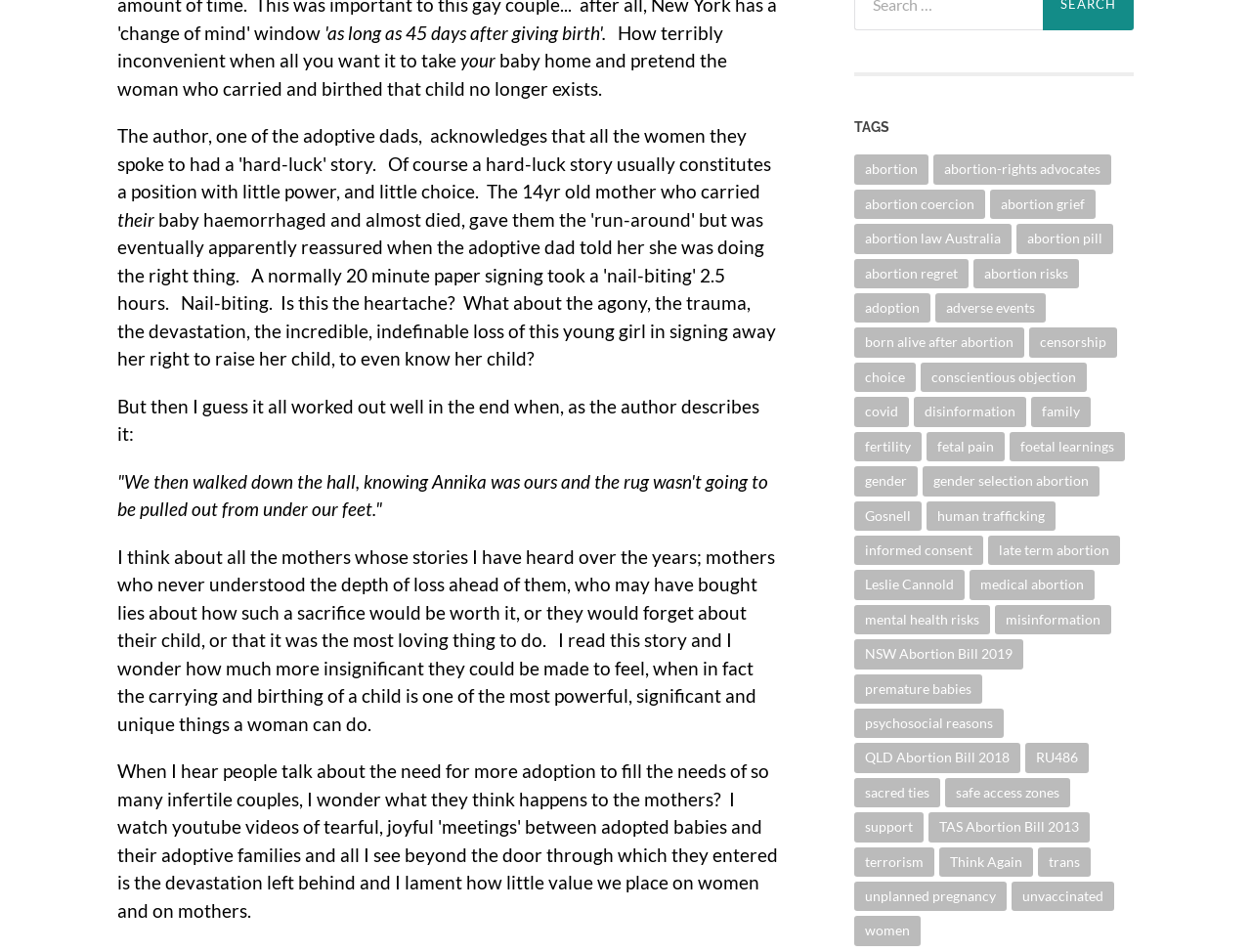Identify the bounding box coordinates for the UI element described by the following text: "gender". Provide the coordinates as four float numbers between 0 and 1, in the format [left, top, right, bottom].

[0.683, 0.49, 0.734, 0.521]